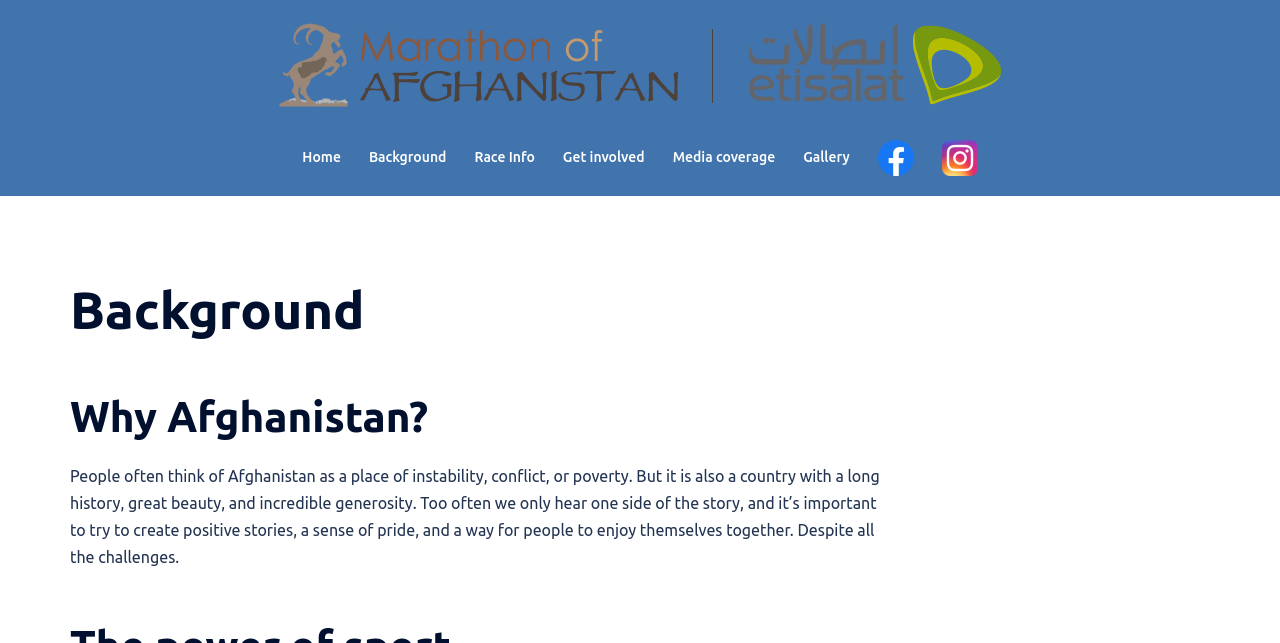Please identify the bounding box coordinates of the element on the webpage that should be clicked to follow this instruction: "Click on Race Info". The bounding box coordinates should be given as four float numbers between 0 and 1, formatted as [left, top, right, bottom].

[0.371, 0.227, 0.418, 0.264]